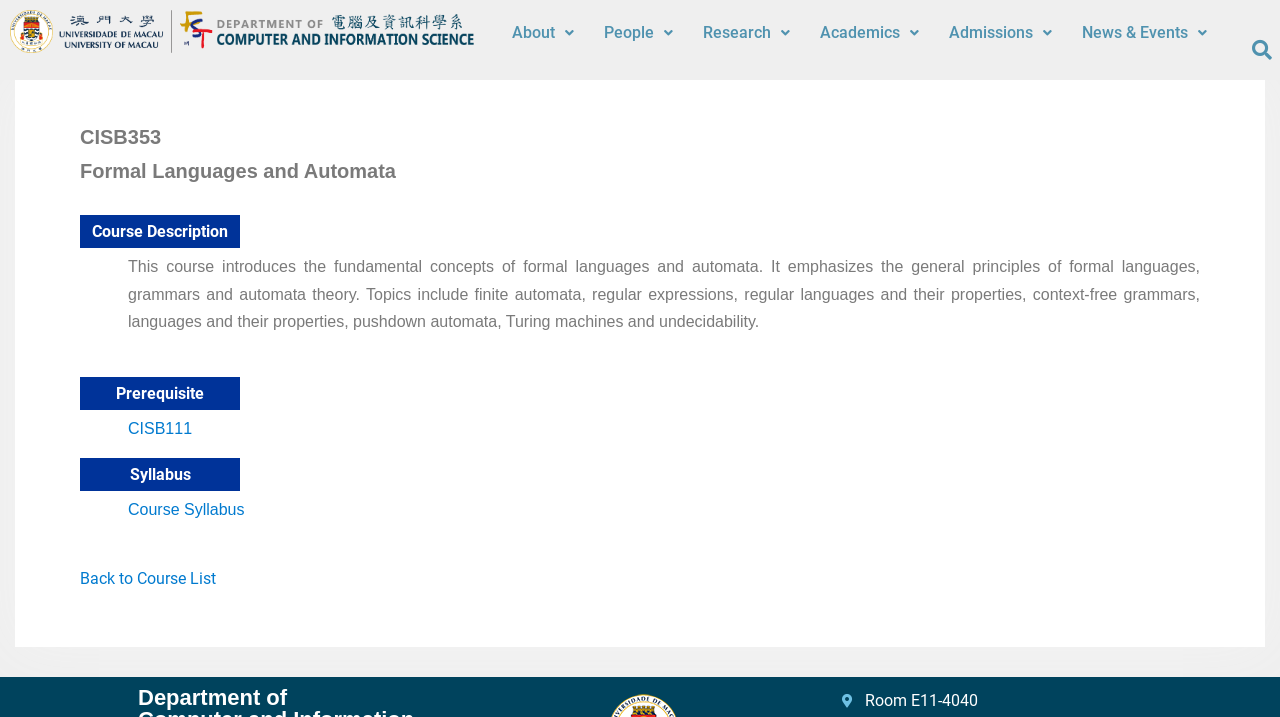Specify the bounding box coordinates of the region I need to click to perform the following instruction: "Learn about rum". The coordinates must be four float numbers in the range of 0 to 1, i.e., [left, top, right, bottom].

None